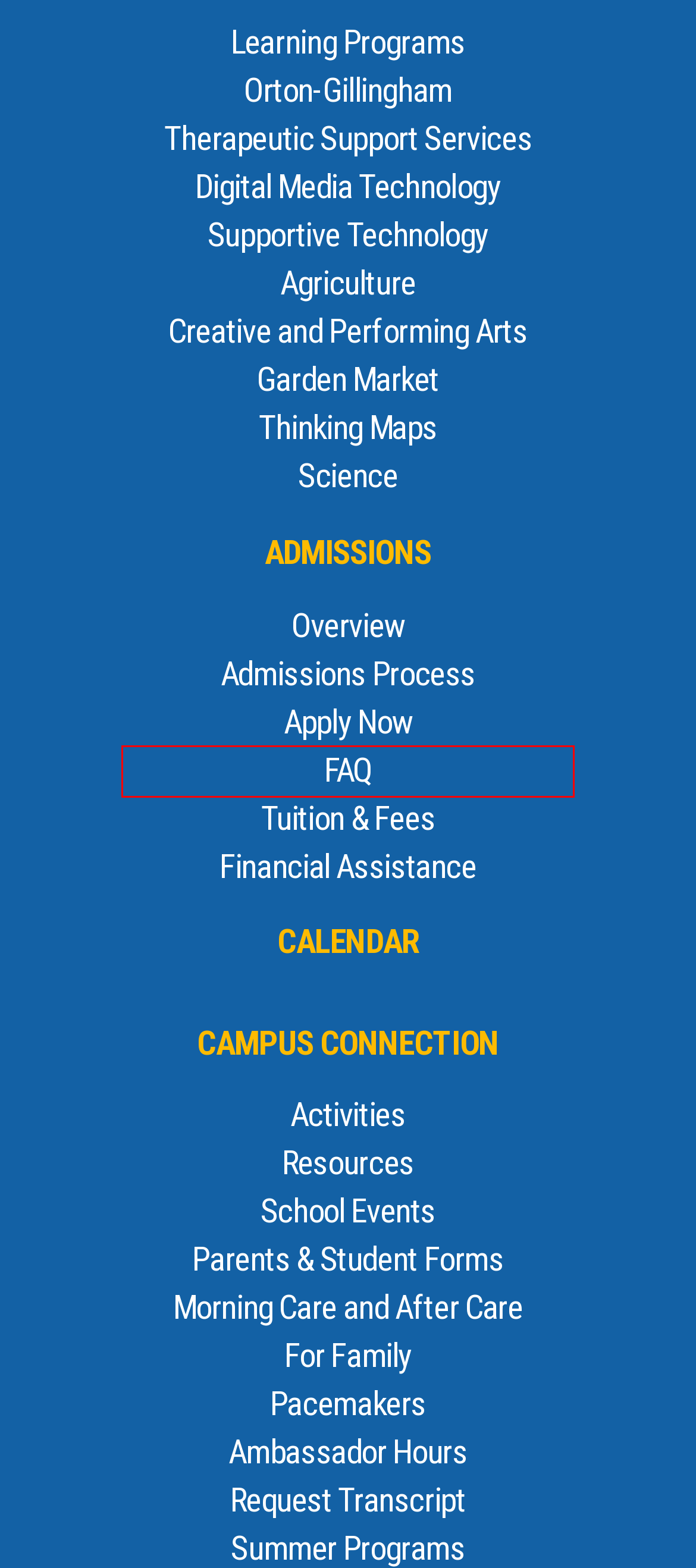Examine the screenshot of the webpage, which has a red bounding box around a UI element. Select the webpage description that best fits the new webpage after the element inside the red bounding box is clicked. Here are the choices:
A. School Events – Pace Brantley
B. Morning Care and After Care – Pace Brantley
C. For Family – Pace Brantley
D. Therapeutic Support Services – Pace Brantley
E. Learning Programs – Pace Brantley
F. FAQ – Pace Brantley
G. Admissions Process – Pace Brantley
H. Garden Market – Pace Brantley

F